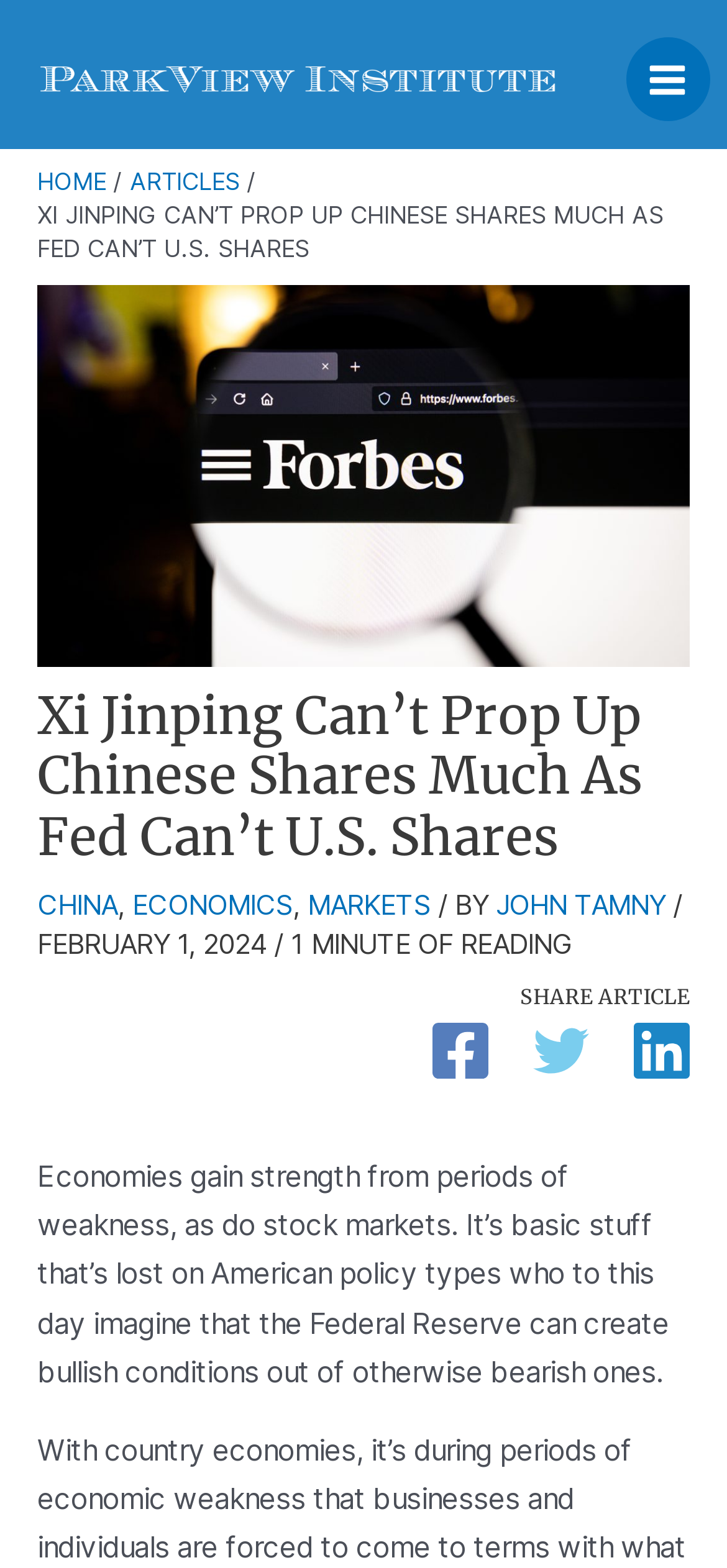Reply to the question with a single word or phrase:
What is the name of the institute?

Parkview Institute